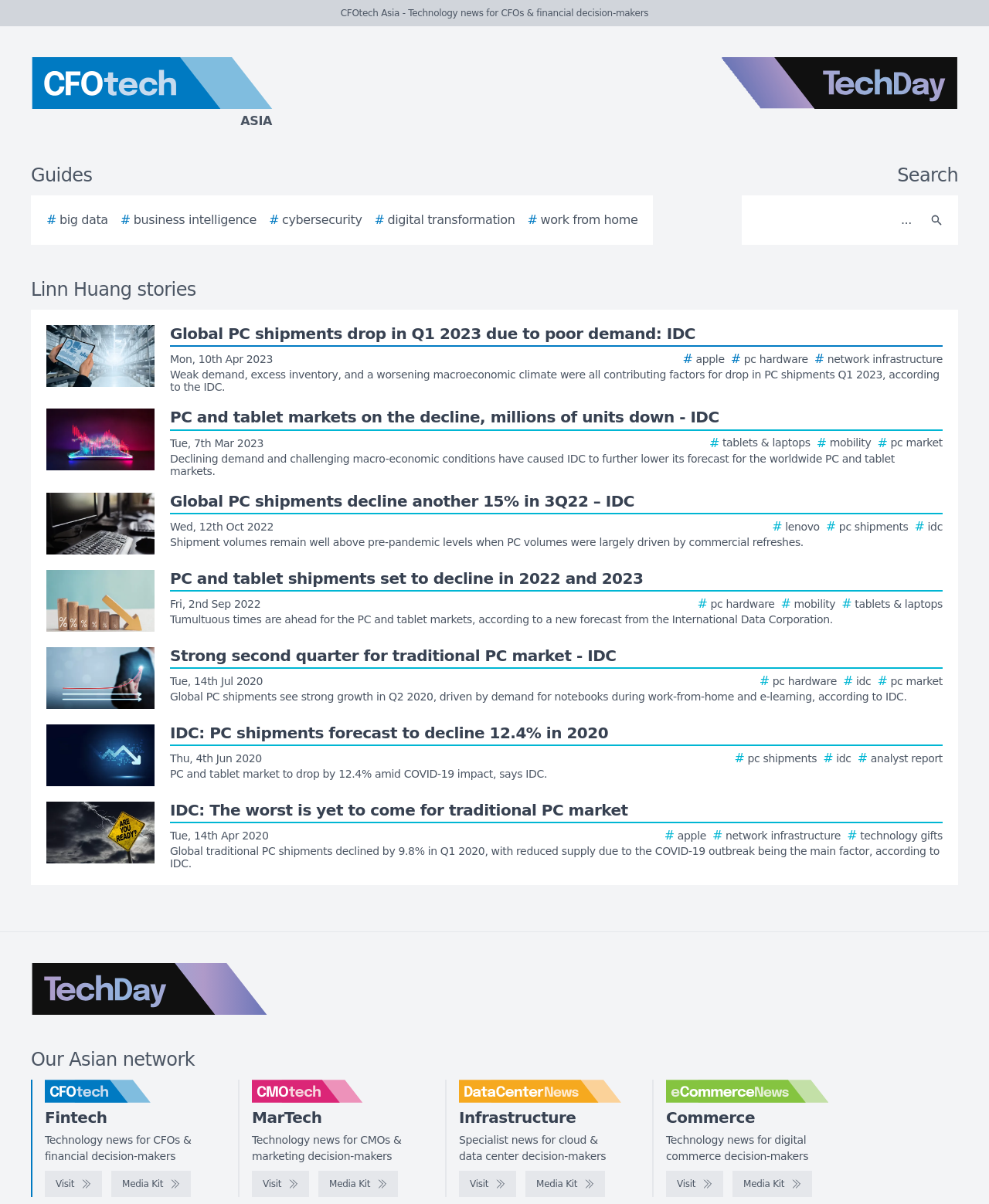How many logos are on this webpage?
Answer the question with a detailed and thorough explanation.

I counted the number of logo images on the webpage by looking at the images with the text 'logo' and found 6 of them, including CFOtech Asia logo, TechDay logo, CFOtech logo, CMOtech logo, DataCenterNews logo, and eCommerceNews logo.